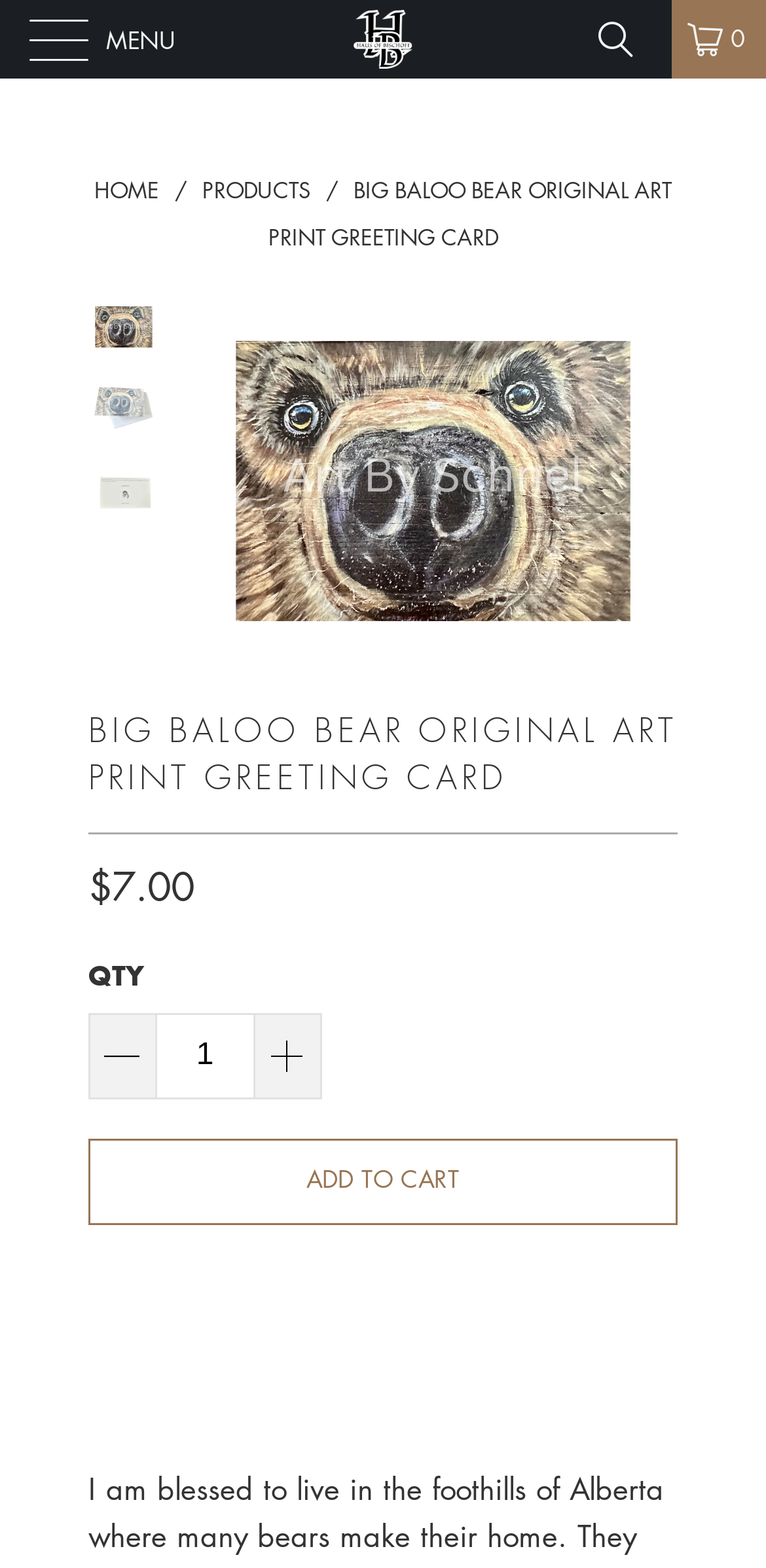Use the details in the image to answer the question thoroughly: 
How much does the product cost?

I found the answer by examining the StaticText element on the webpage, which displays the price of the product.